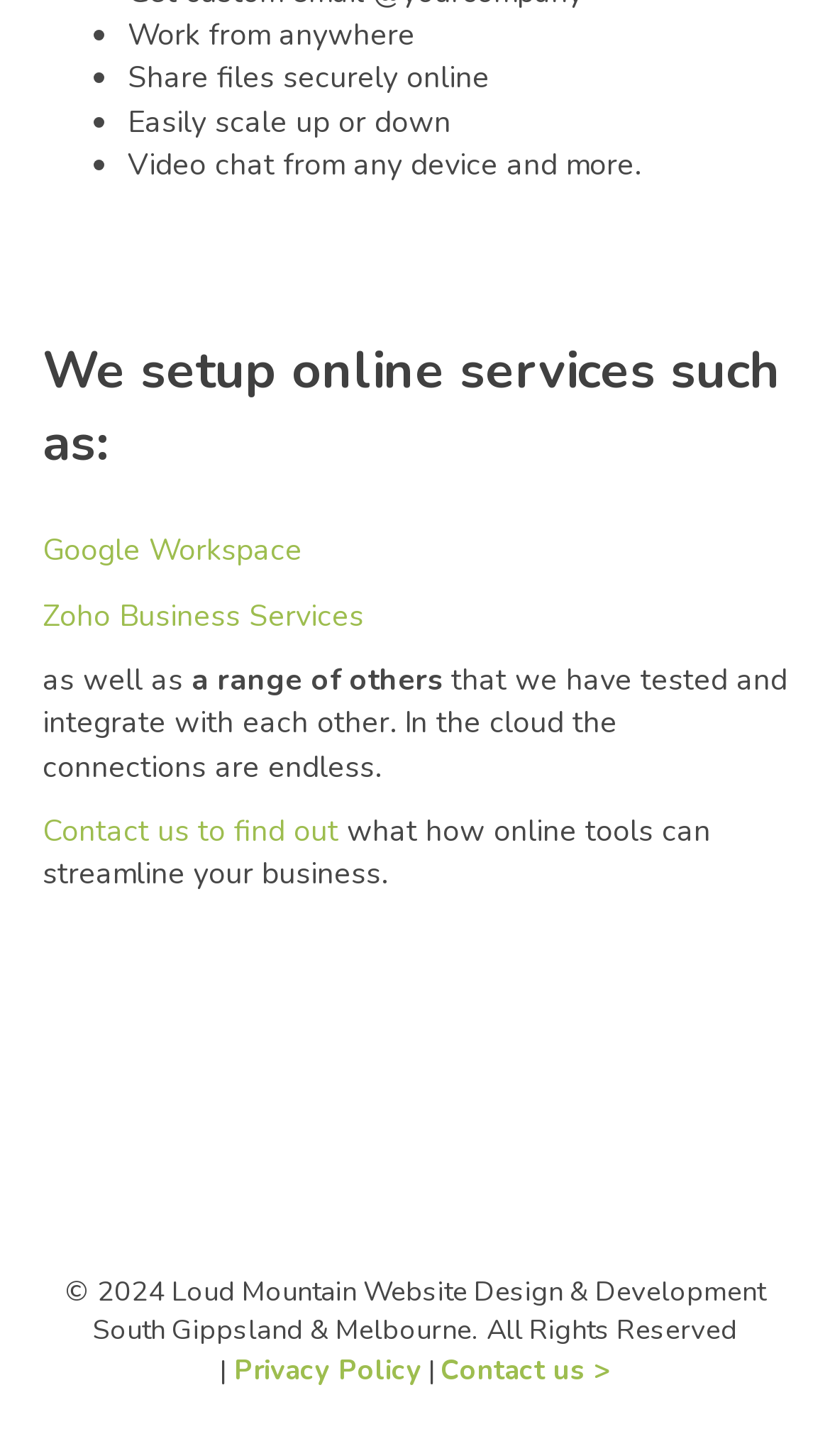Use a single word or phrase to answer the question: What is the purpose of the online services set up by the company?

Streamline business